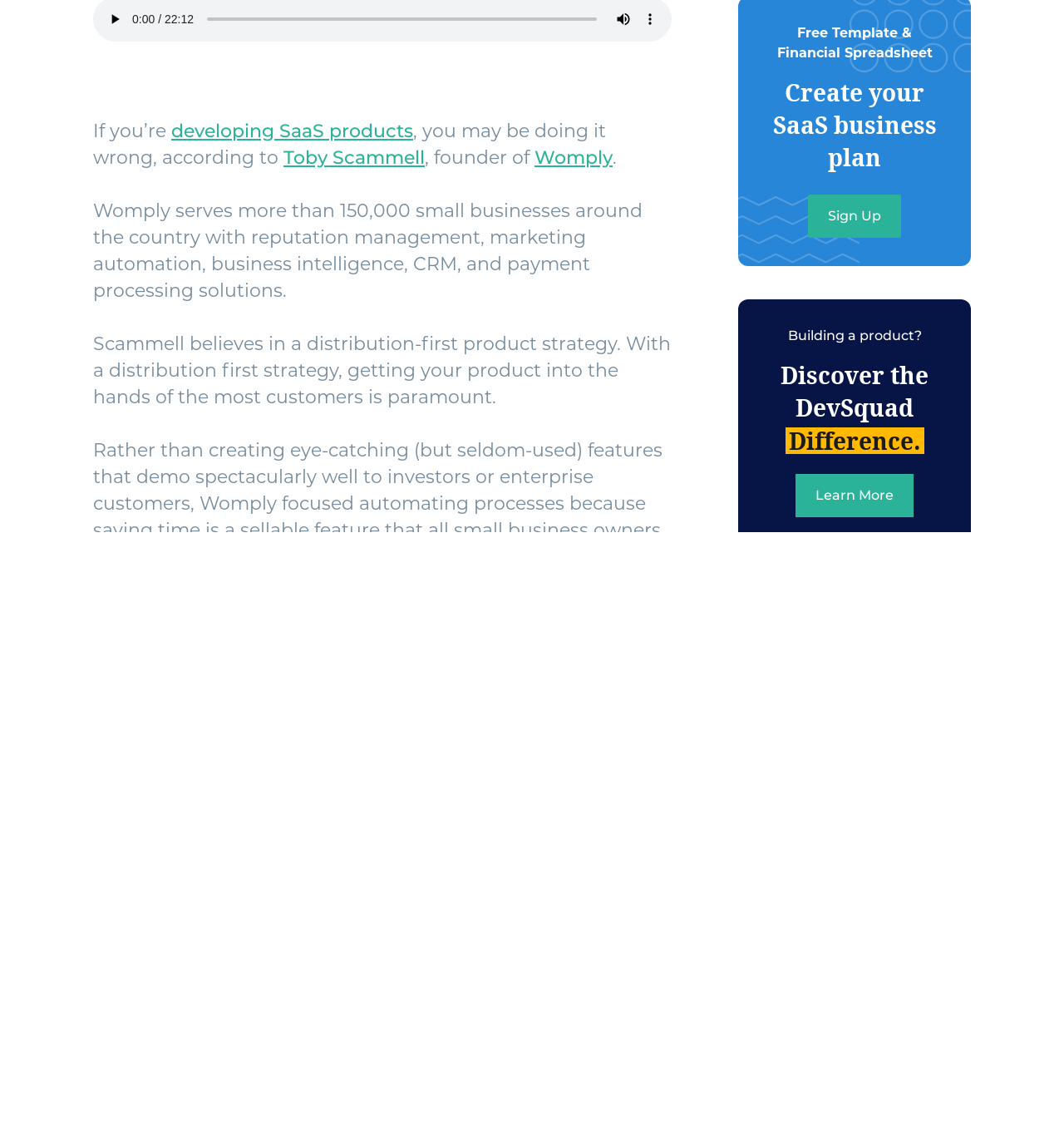Bounding box coordinates should be in the format (top-left x, top-left y, bottom-right x, bottom-right y) and all values should be floating point numbers between 0 and 1. Determine the bounding box coordinate for the UI element described as: Product Strategy and Design

[0.515, 0.772, 0.633, 0.801]